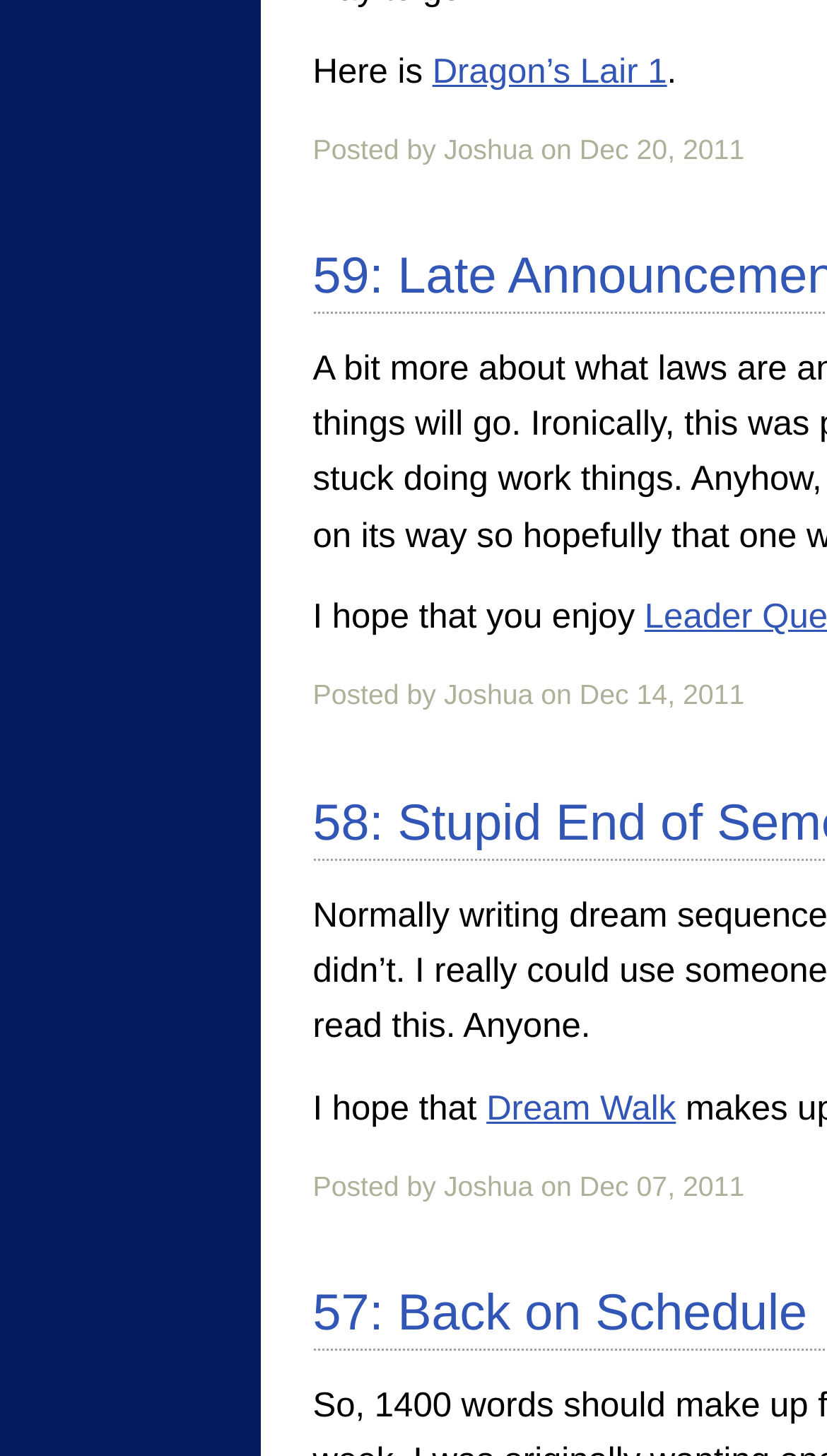What is the title of the second post?
Look at the image and provide a detailed response to the question.

The title of the second post can be determined by looking at the link text 'Dream Walk' which appears below the text 'I hope that'.